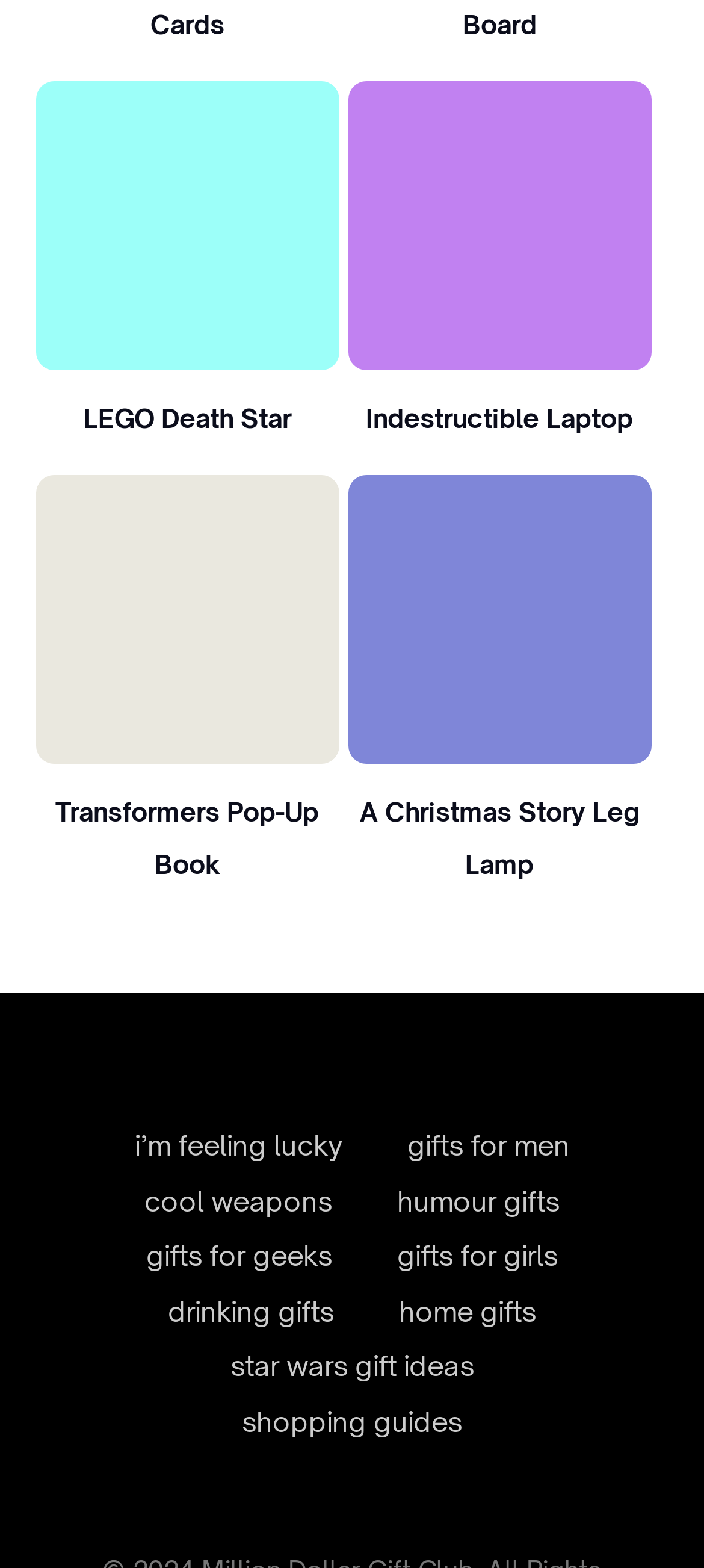Please locate the bounding box coordinates of the element that should be clicked to complete the given instruction: "Browse gifts for men".

[0.578, 0.719, 0.809, 0.745]